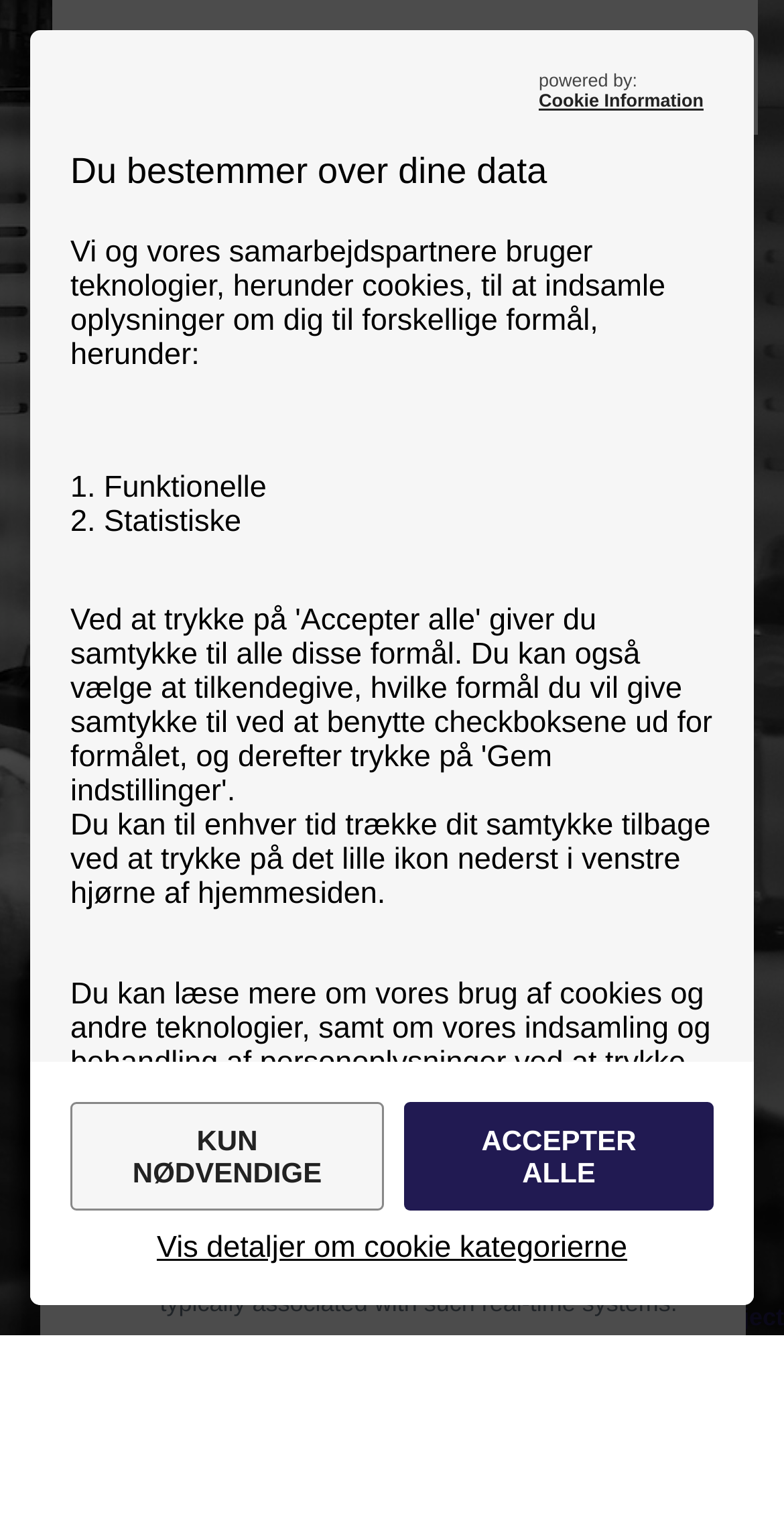Specify the bounding box coordinates of the area that needs to be clicked to achieve the following instruction: "Read about 'LEARNING OBJECTIVES'".

[0.101, 0.584, 0.899, 0.6]